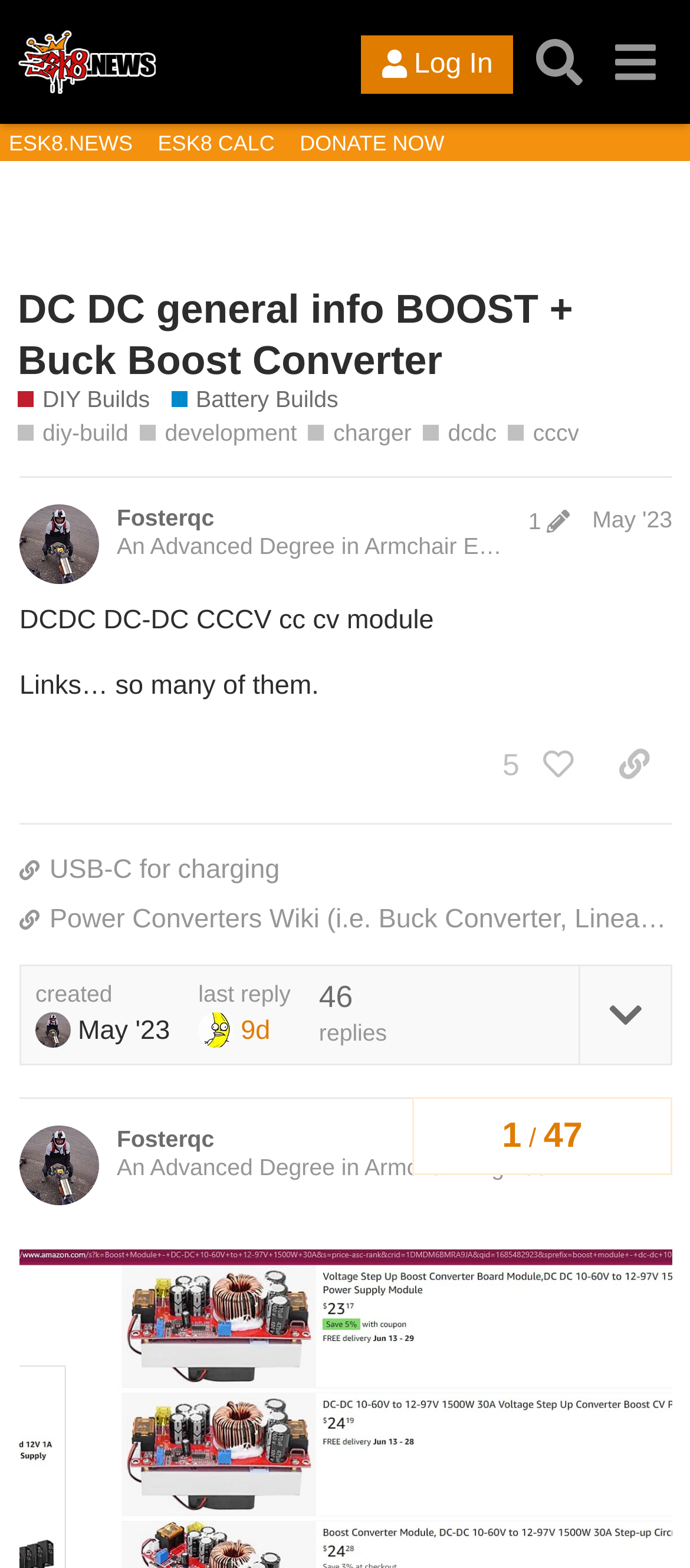What is the topic of the current discussion?
Use the image to answer the question with a single word or phrase.

DCDC DC-DC CCCV cc cv module